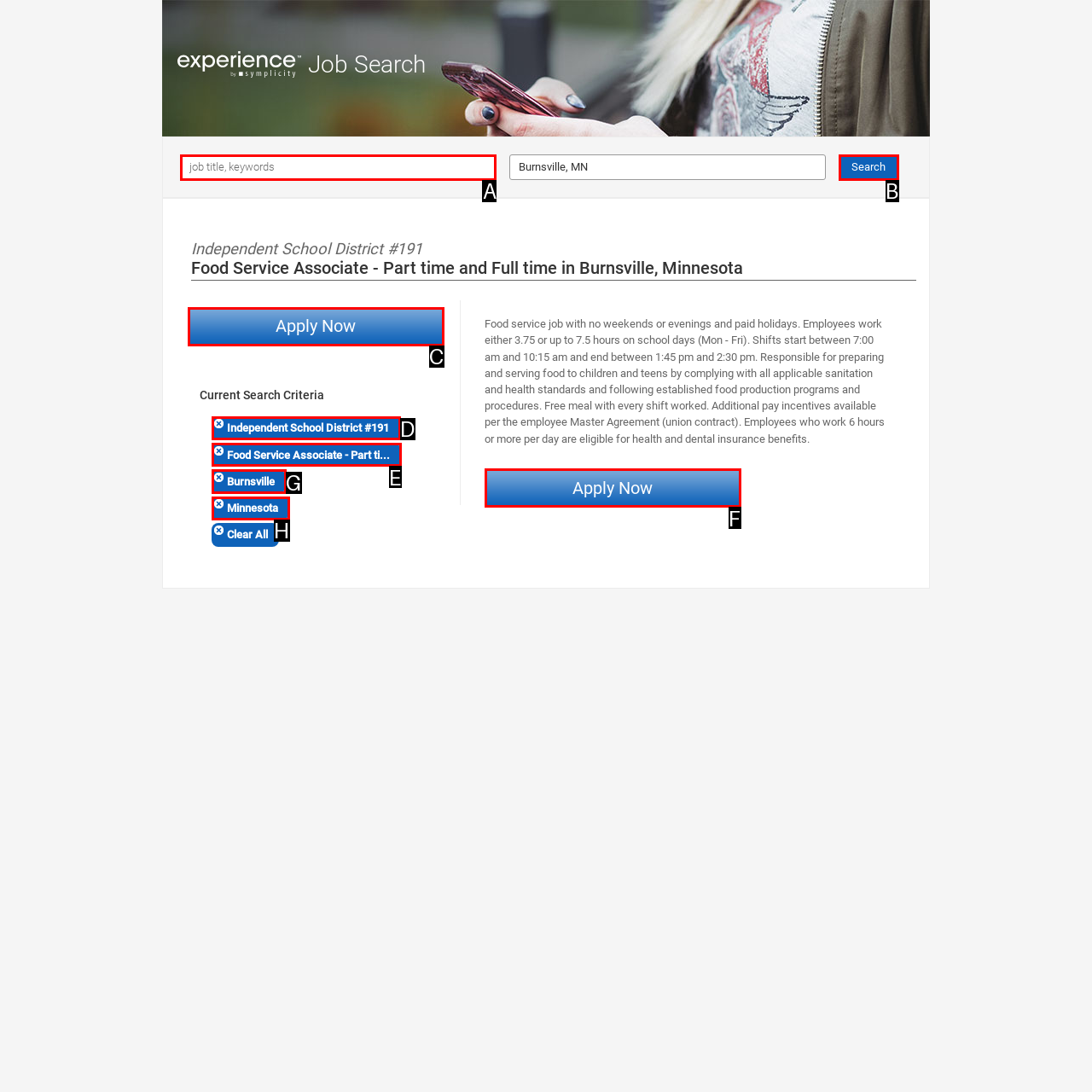Determine the HTML element that aligns with the description: Burnsville
Answer by stating the letter of the appropriate option from the available choices.

G